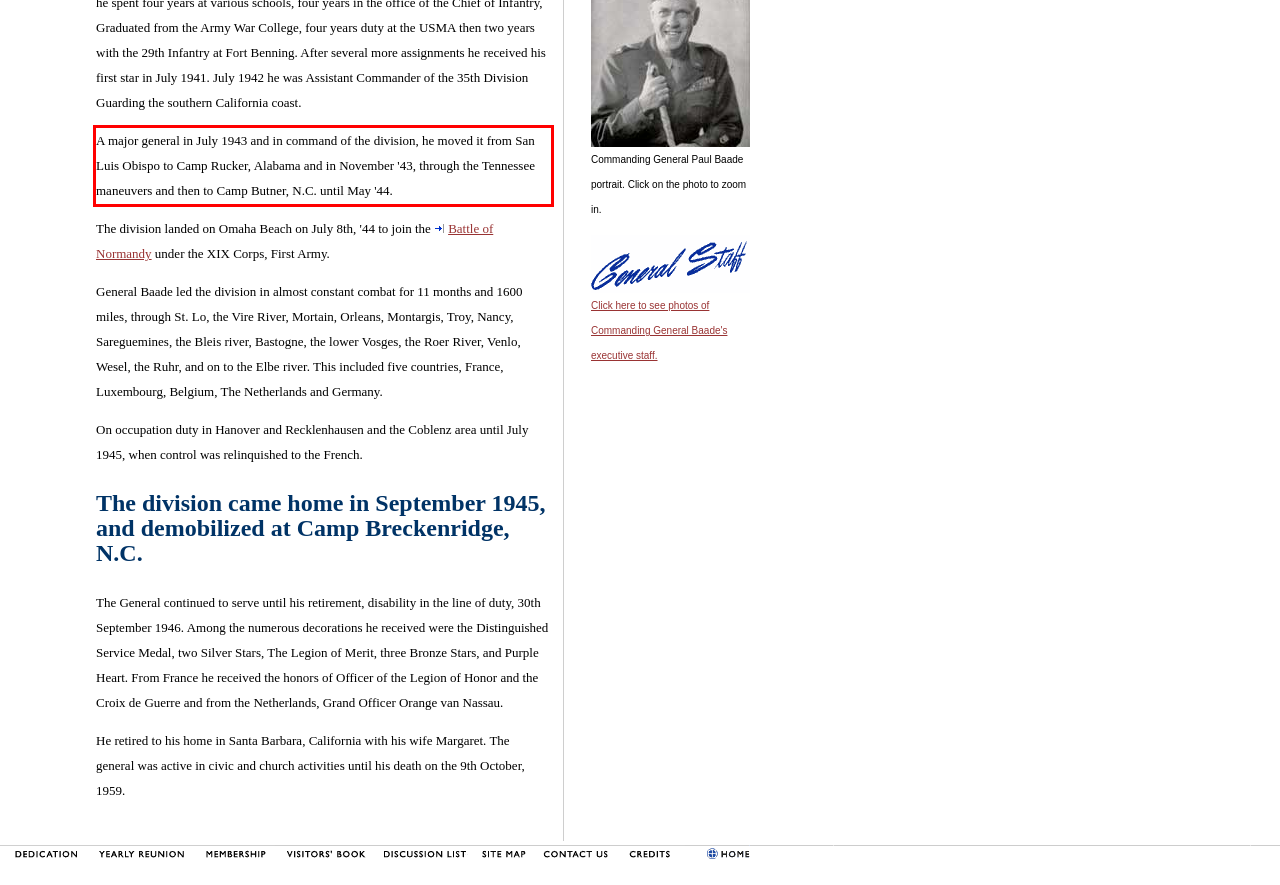Your task is to recognize and extract the text content from the UI element enclosed in the red bounding box on the webpage screenshot.

A major general in July 1943 and in command of the division, he moved it from San Luis Obispo to Camp Rucker, Alabama and in November '43, through the Tennessee maneuvers and then to Camp Butner, N.C. until May '44.